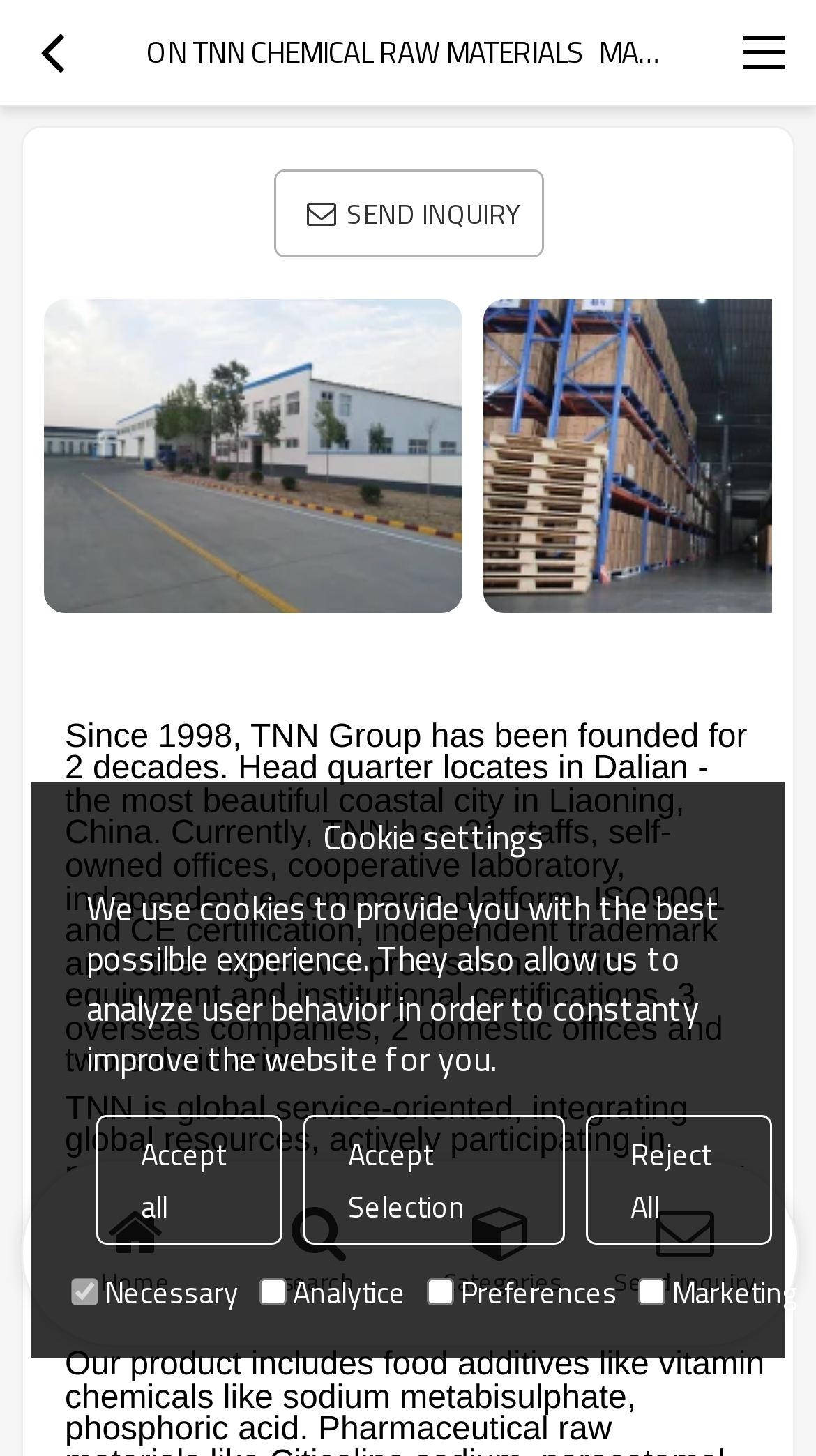Determine the bounding box coordinates of the element's region needed to click to follow the instruction: "Visit The Classical Source". Provide these coordinates as four float numbers between 0 and 1, formatted as [left, top, right, bottom].

None